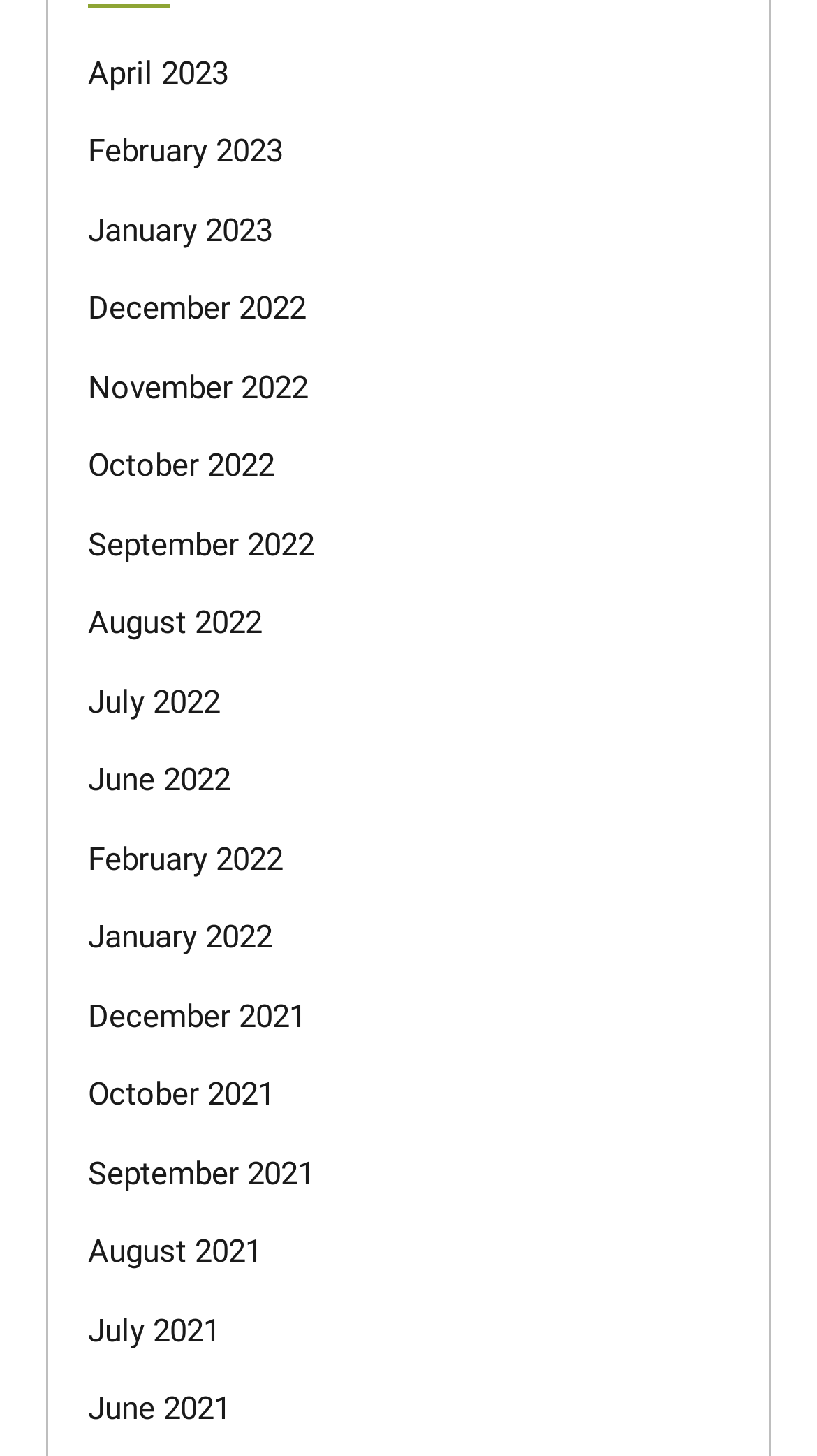Please locate the bounding box coordinates for the element that should be clicked to achieve the following instruction: "view June 2021". Ensure the coordinates are given as four float numbers between 0 and 1, i.e., [left, top, right, bottom].

[0.108, 0.955, 0.282, 0.981]